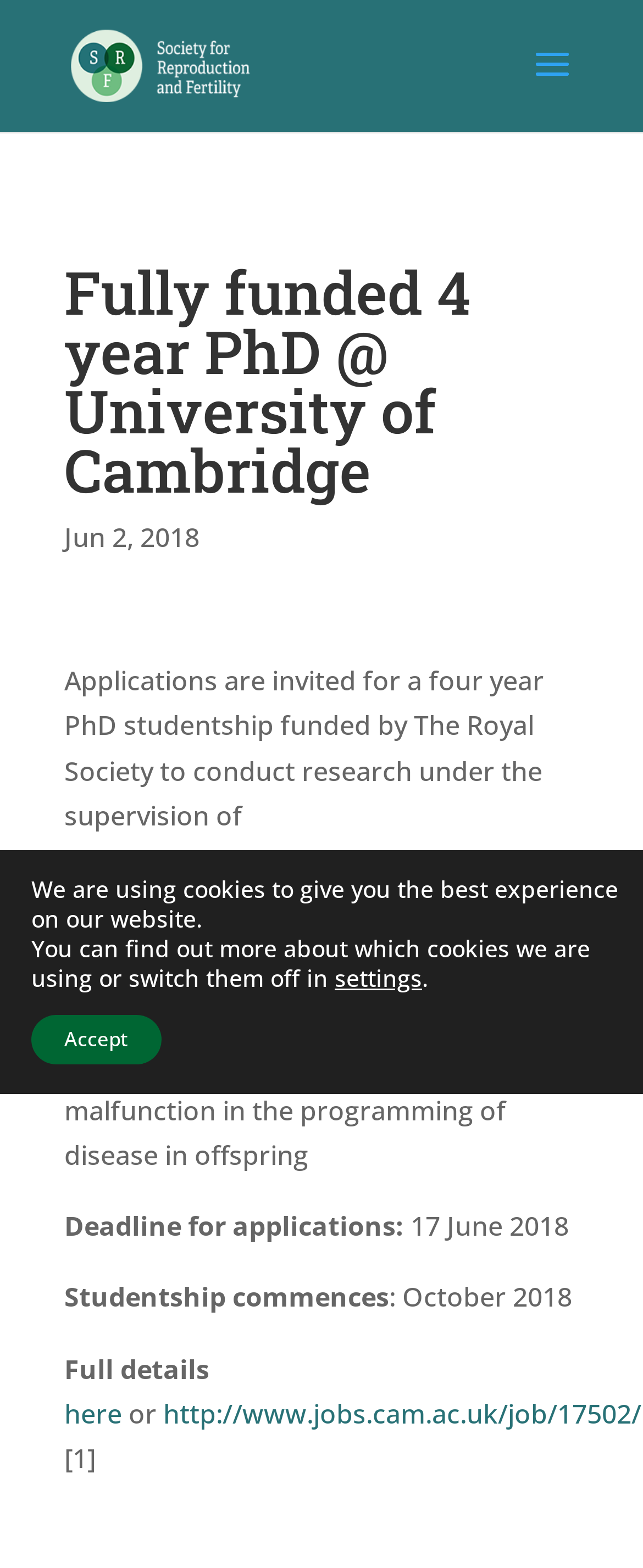What is the deadline for applications?
Examine the image closely and answer the question with as much detail as possible.

I found the deadline for applications by looking at the text 'Deadline for applications:' and the corresponding date '17 June 2018' which is located below the title of the PhD studentship.